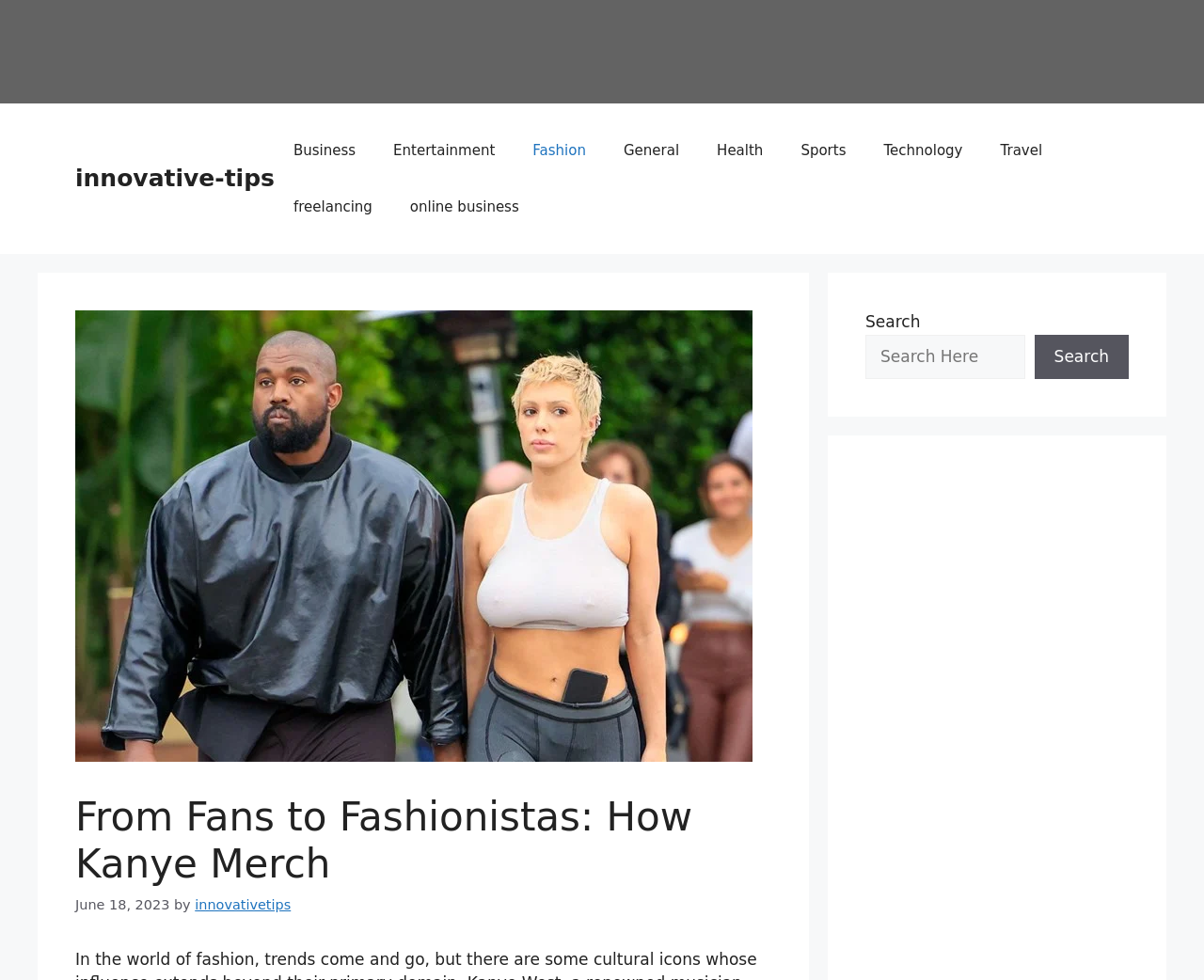What is the date of the article?
Analyze the image and provide a thorough answer to the question.

I found the time element in the content section, which contains the date of the article. The date is June 18, 2023.